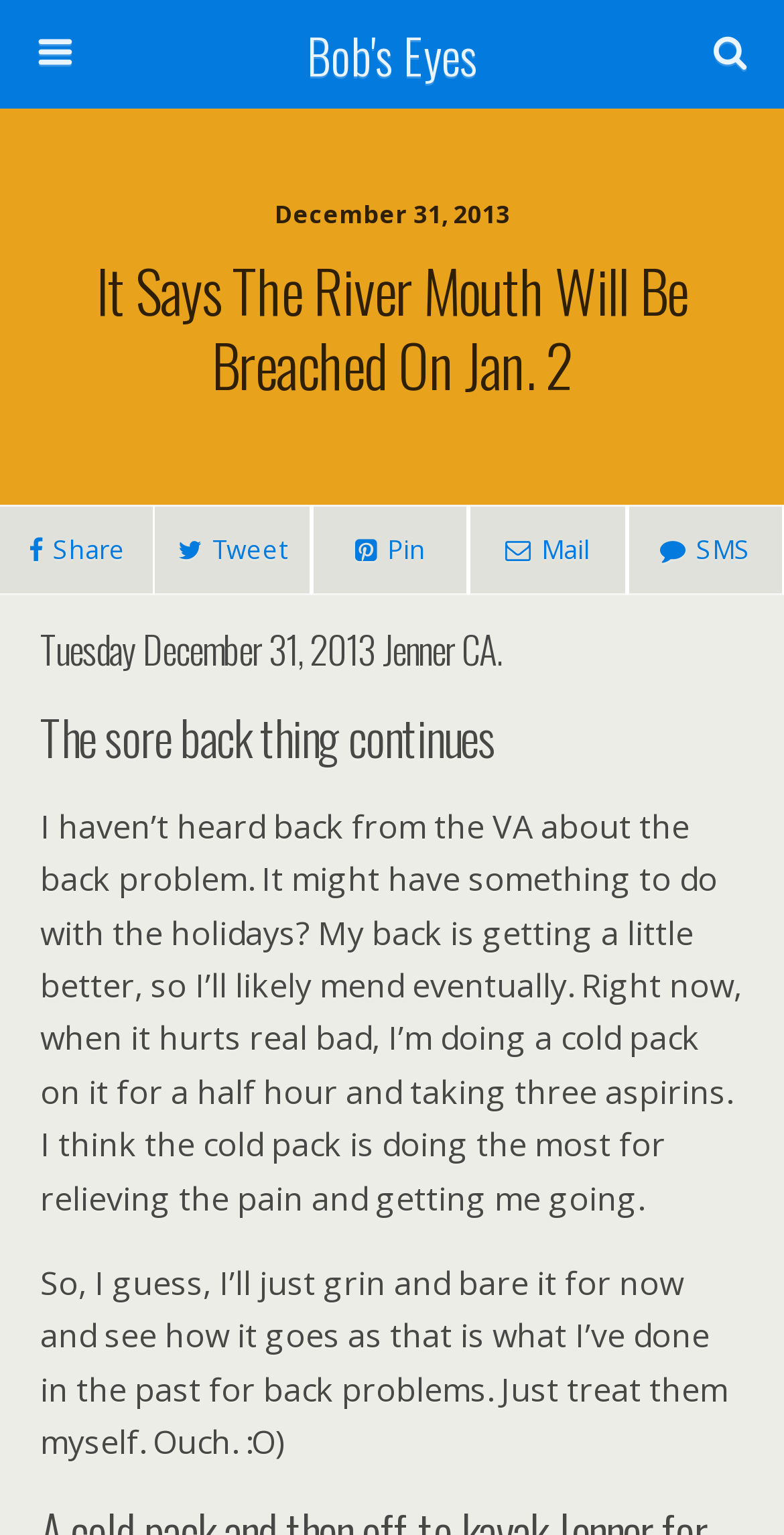What is the author waiting to hear back from?
Provide a detailed answer to the question using information from the image.

The author mentions that they 'haven’t heard back from the VA about the back problem', indicating that they are waiting for a response from the Veterans Administration regarding their back issue.